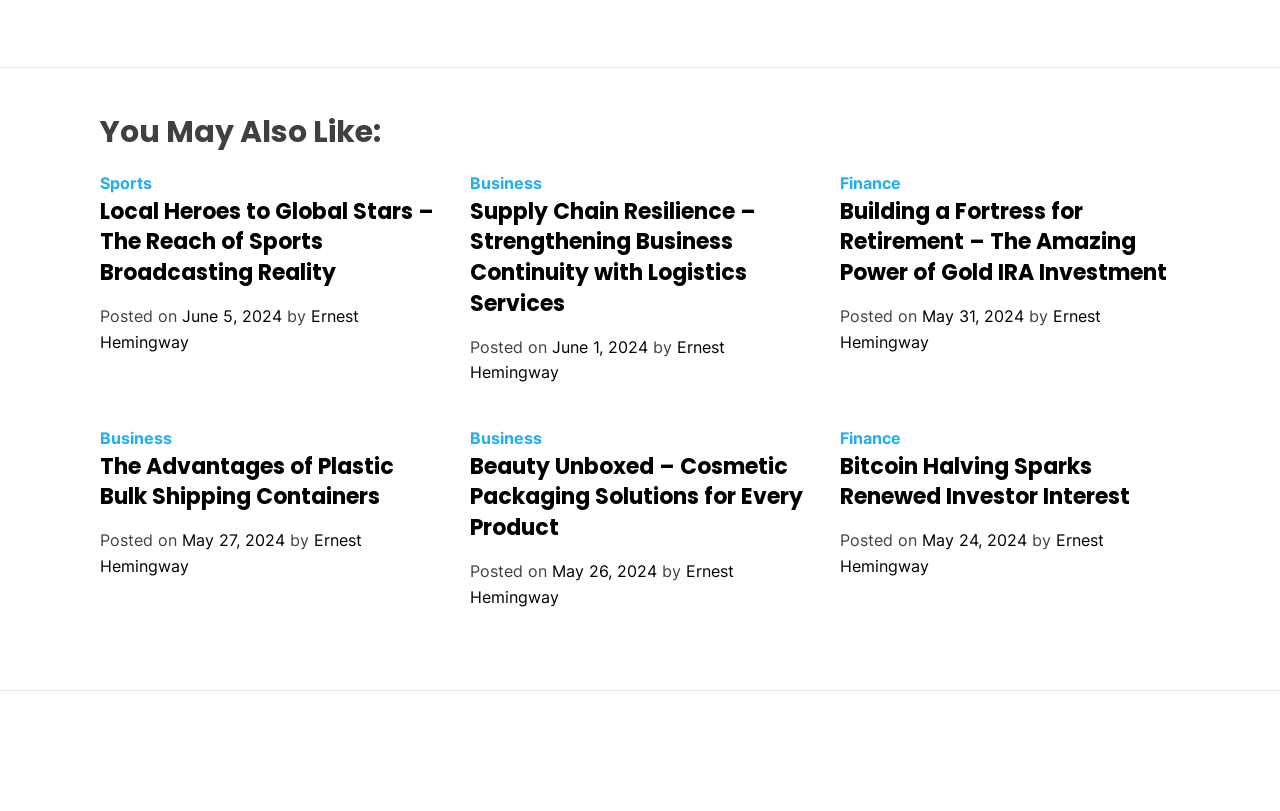Please give the bounding box coordinates of the area that should be clicked to fulfill the following instruction: "Read the article 'Local Heroes to Global Stars – The Reach of Sports Broadcasting Reality'". The coordinates should be in the format of four float numbers from 0 to 1, i.e., [left, top, right, bottom].

[0.078, 0.241, 0.339, 0.355]